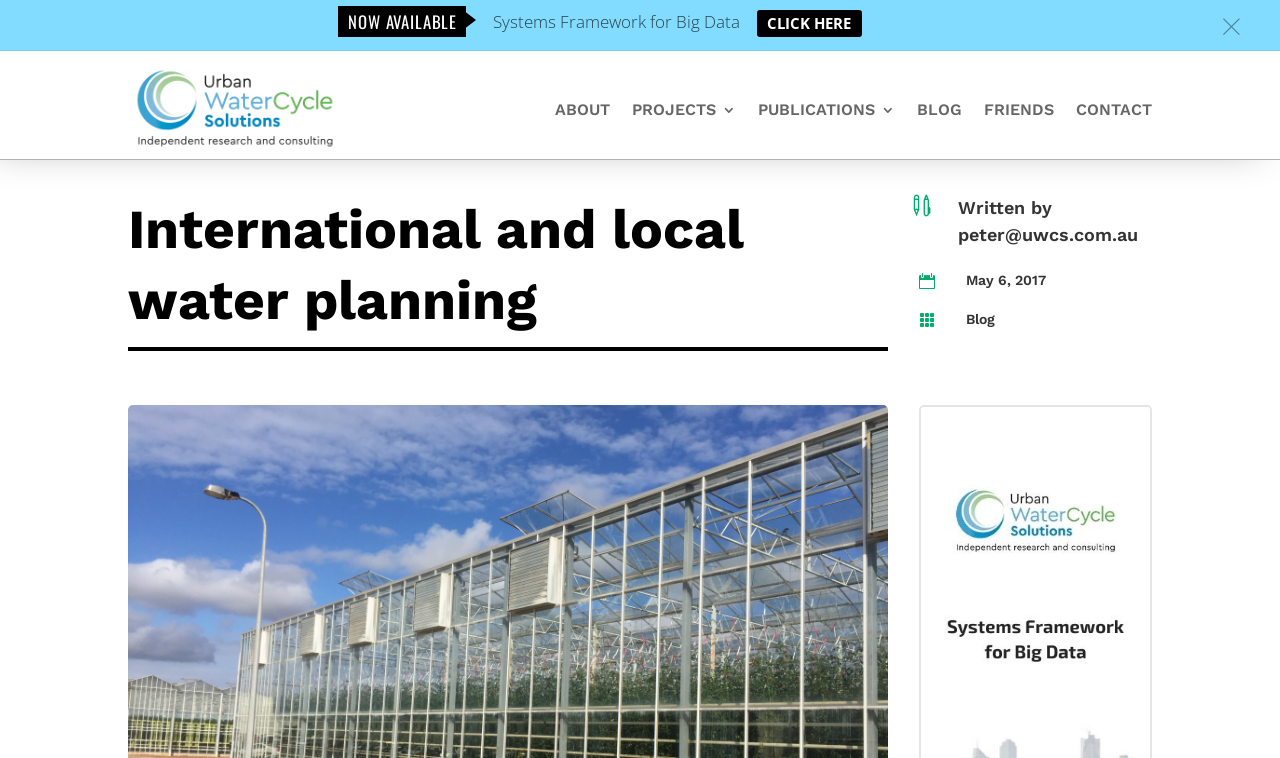Provide the bounding box coordinates of the HTML element this sentence describes: "CLICK HERE".

[0.591, 0.013, 0.673, 0.049]